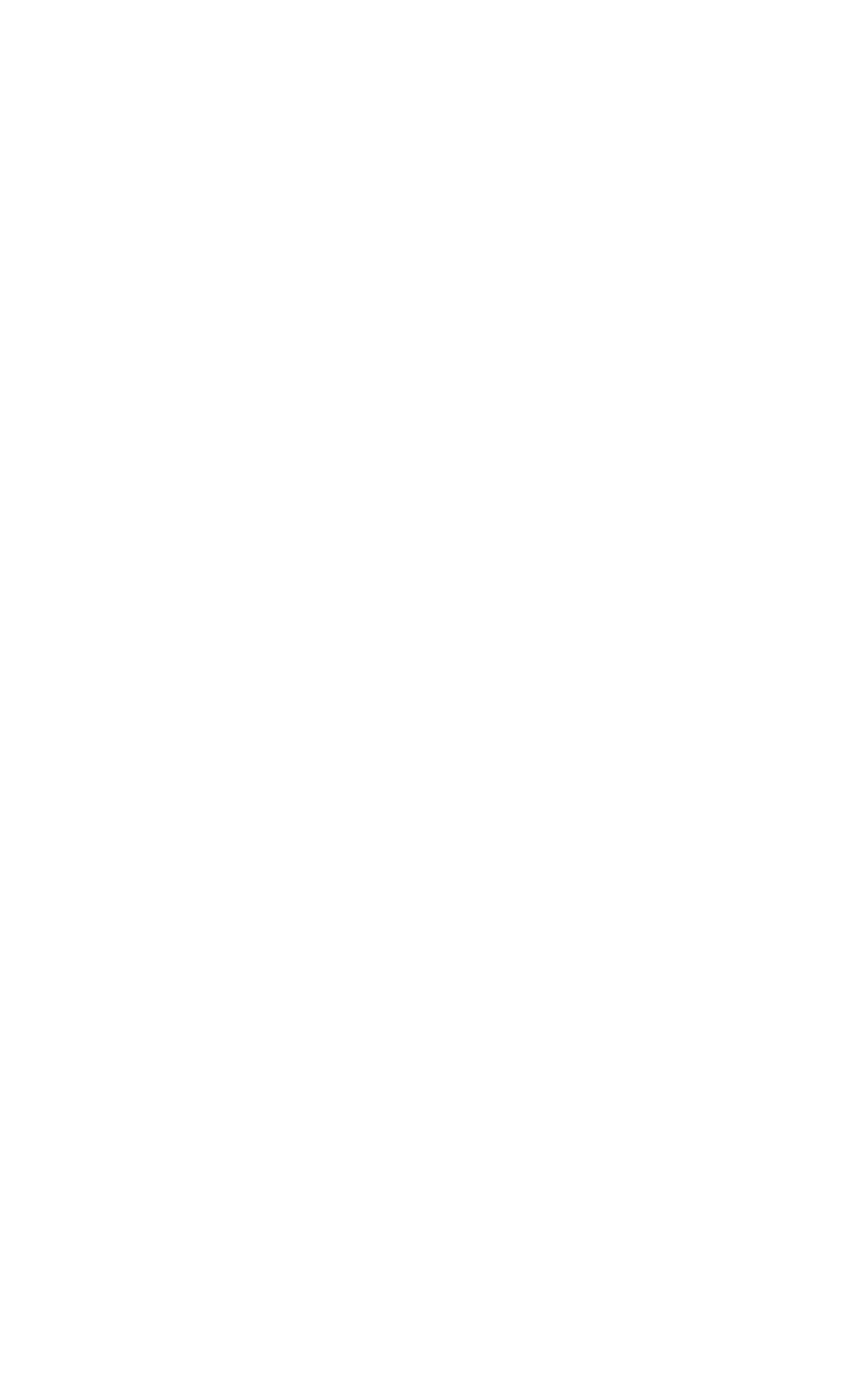What is the phone number of the London office?
Could you answer the question with a detailed and thorough explanation?

I found the phone number of the London office by looking at the section with the London address, where it is listed as '+44 203 900 3023'.